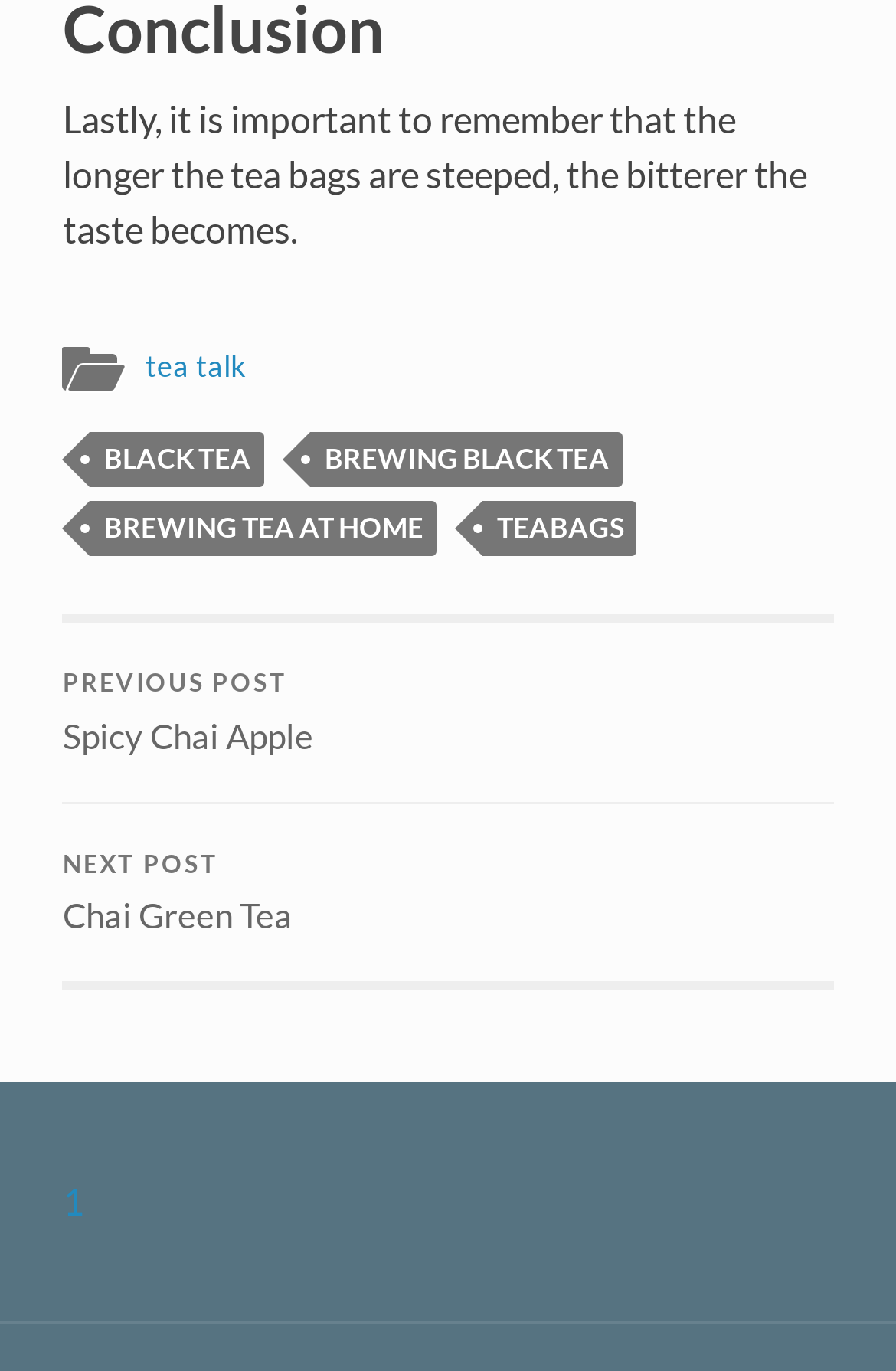What is the title of the previous post?
Please give a detailed and elaborate answer to the question based on the image.

The title of the previous post is 'Spicy Chai Apple', as indicated by the link element with the text 'PREVIOUS POST Spicy Chai Apple'.